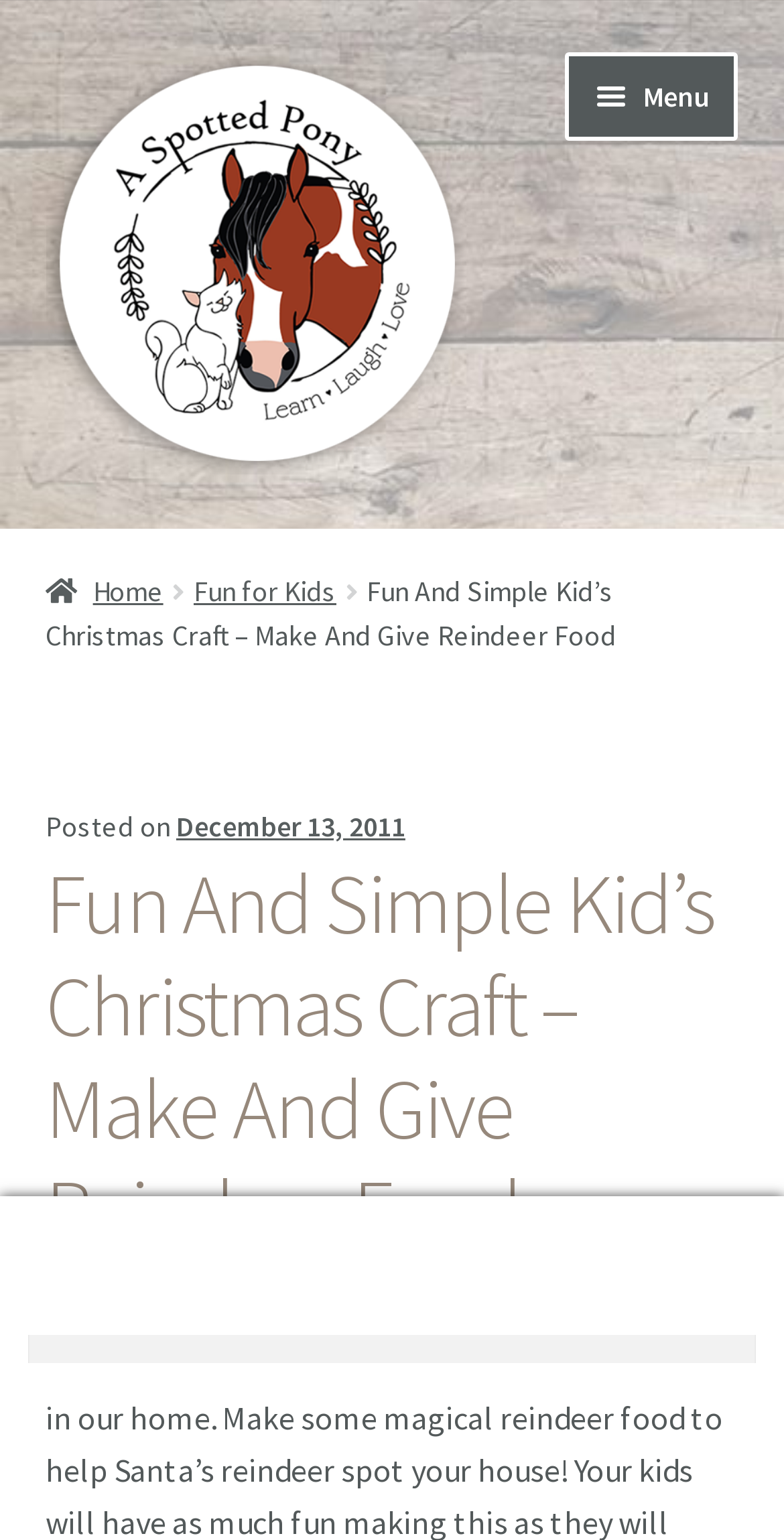Using details from the image, please answer the following question comprehensively:
What is the date of the latest article?

The date of the latest article can be found in the header section, where it says 'Posted on December 13, 2011'.